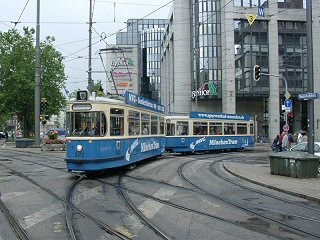Answer this question in one word or a short phrase: What is the color of the tram?

Blue with white design